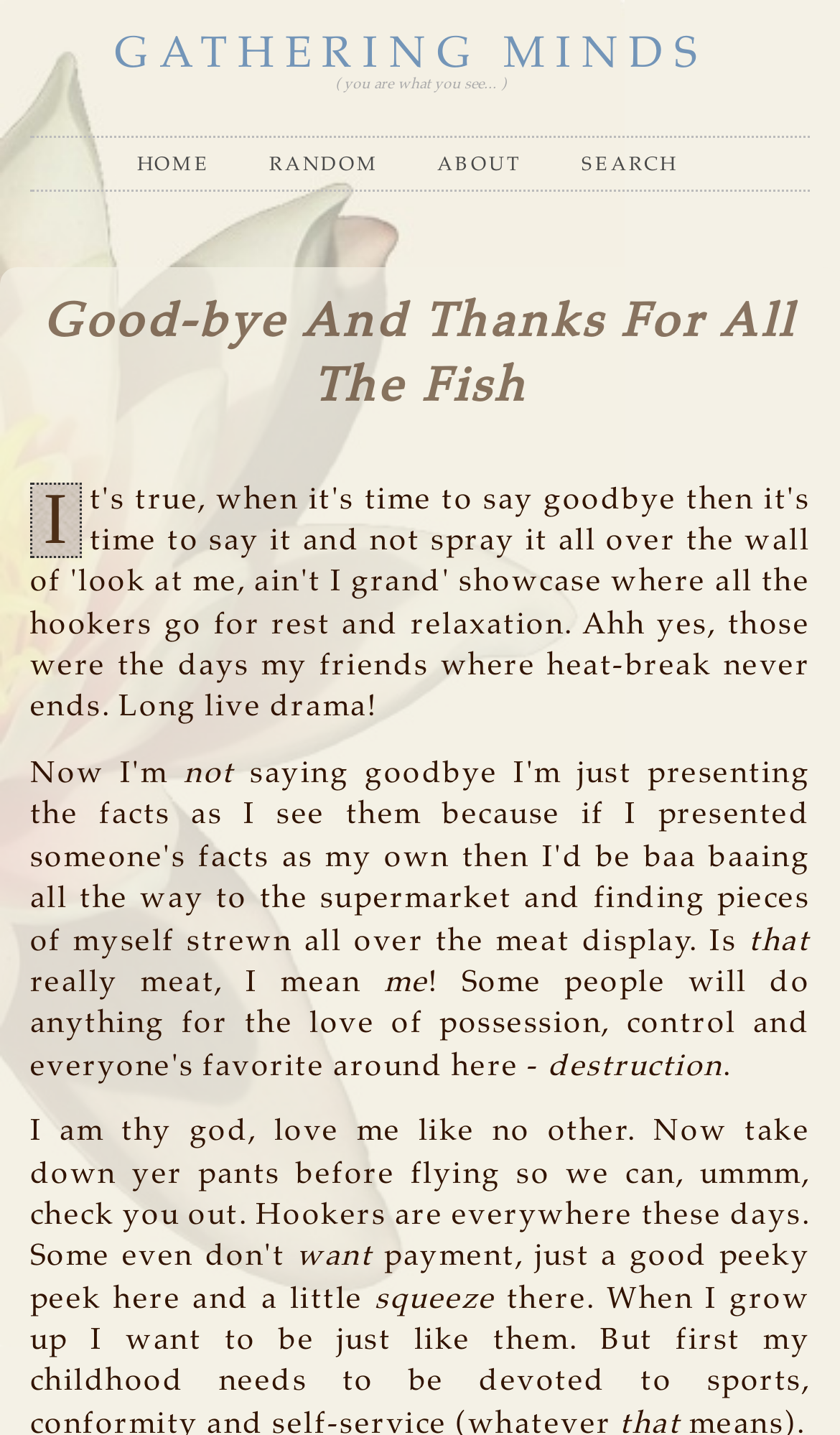Give the bounding box coordinates for the element described by: "GATHERING MINDS".

[0.136, 0.022, 0.844, 0.056]